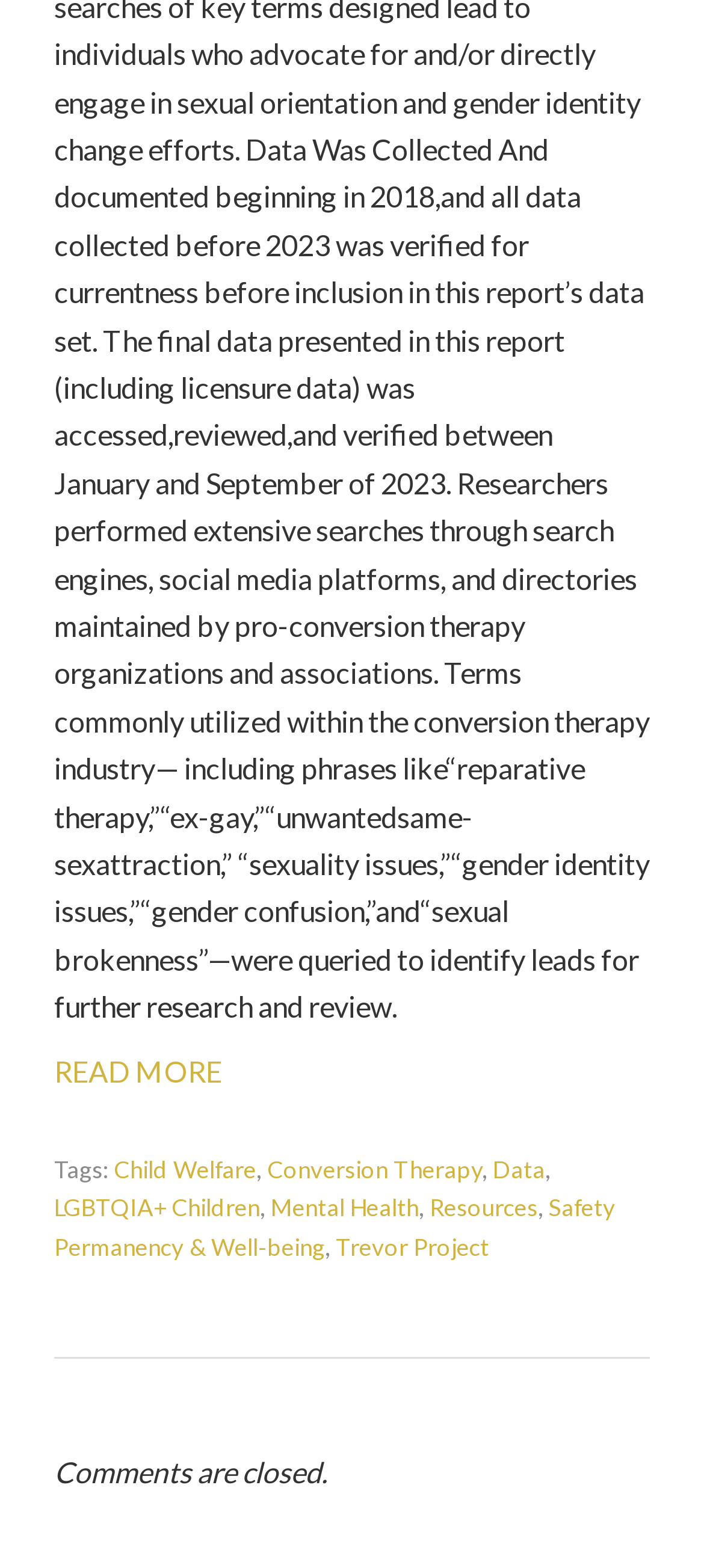Is the 'Comments are closed.' text at the top of the page?
Answer the question with a thorough and detailed explanation.

I examined the bounding box coordinates of the 'Comments are closed.' text and found that its y1 and y2 values are 0.928 and 0.95, respectively. This indicates that the text is located at the bottom of the page, not at the top.